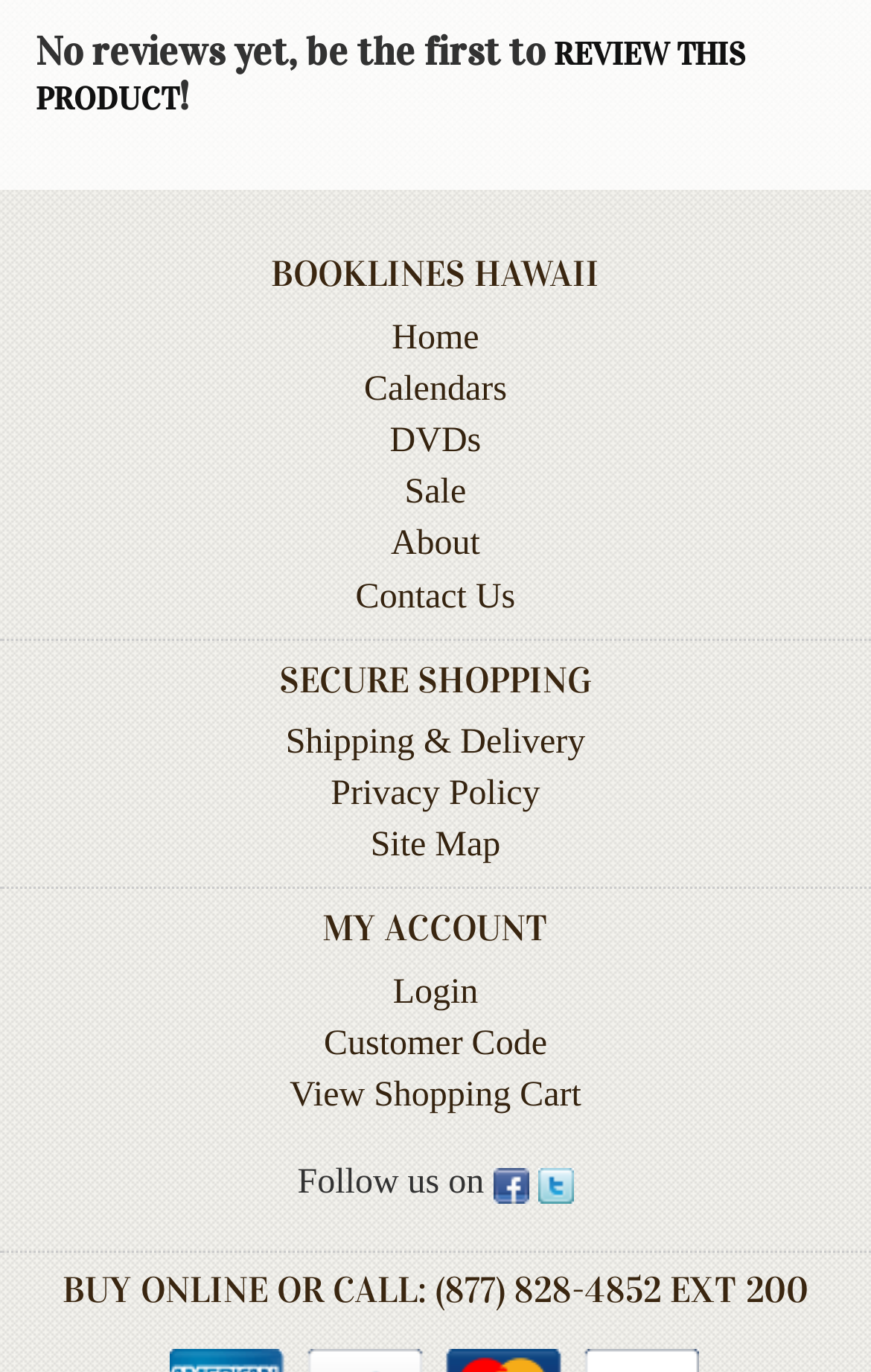Find the bounding box coordinates of the area to click in order to follow the instruction: "Review this product".

[0.041, 0.026, 0.856, 0.088]